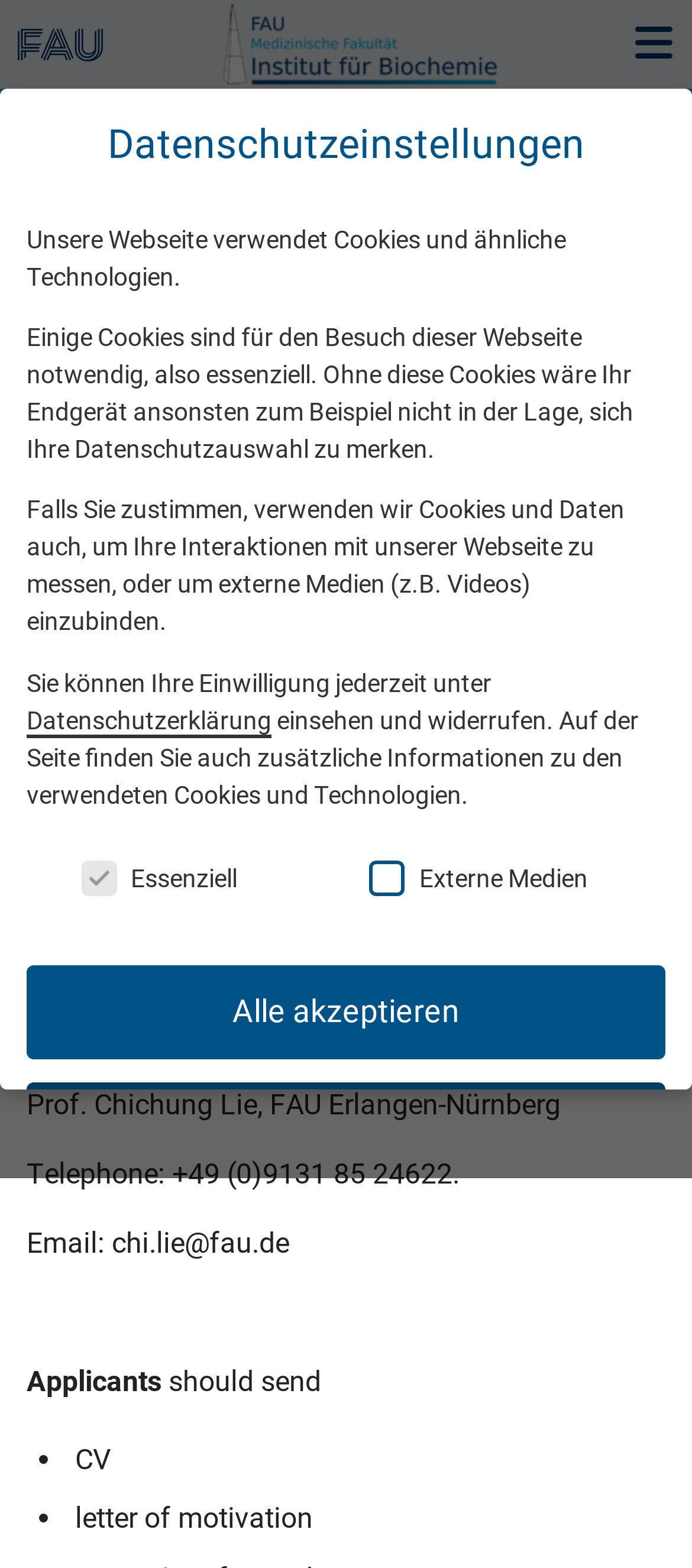Can you determine the bounding box coordinates of the area that needs to be clicked to fulfill the following instruction: "Go to the start page"?

[0.038, 0.076, 0.205, 0.094]